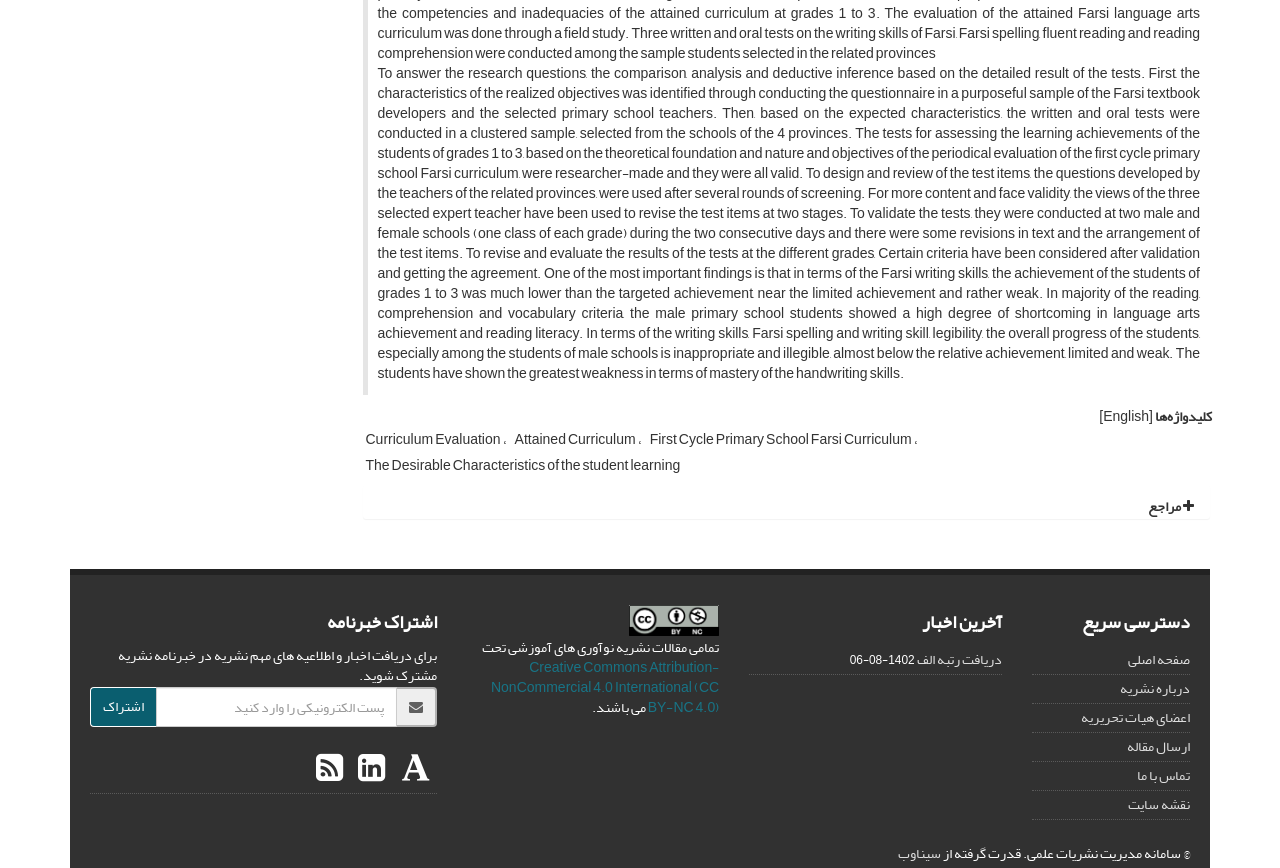What is the purpose of the written and oral tests?
Examine the image and give a concise answer in one word or a short phrase.

To assess learning achievements